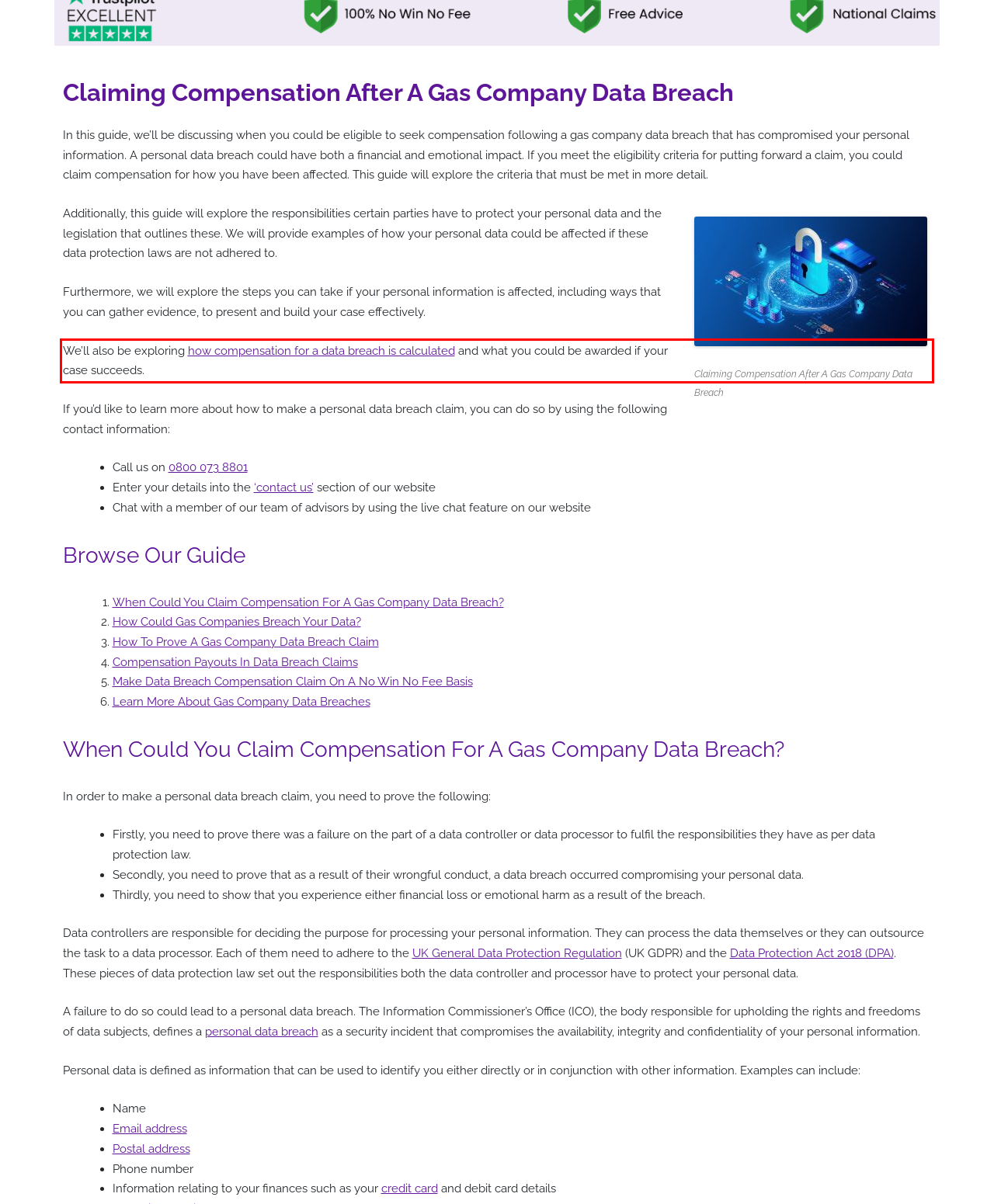Given the screenshot of the webpage, identify the red bounding box, and recognize the text content inside that red bounding box.

We’ll also be exploring how compensation for a data breach is calculated and what you could be awarded if your case succeeds.